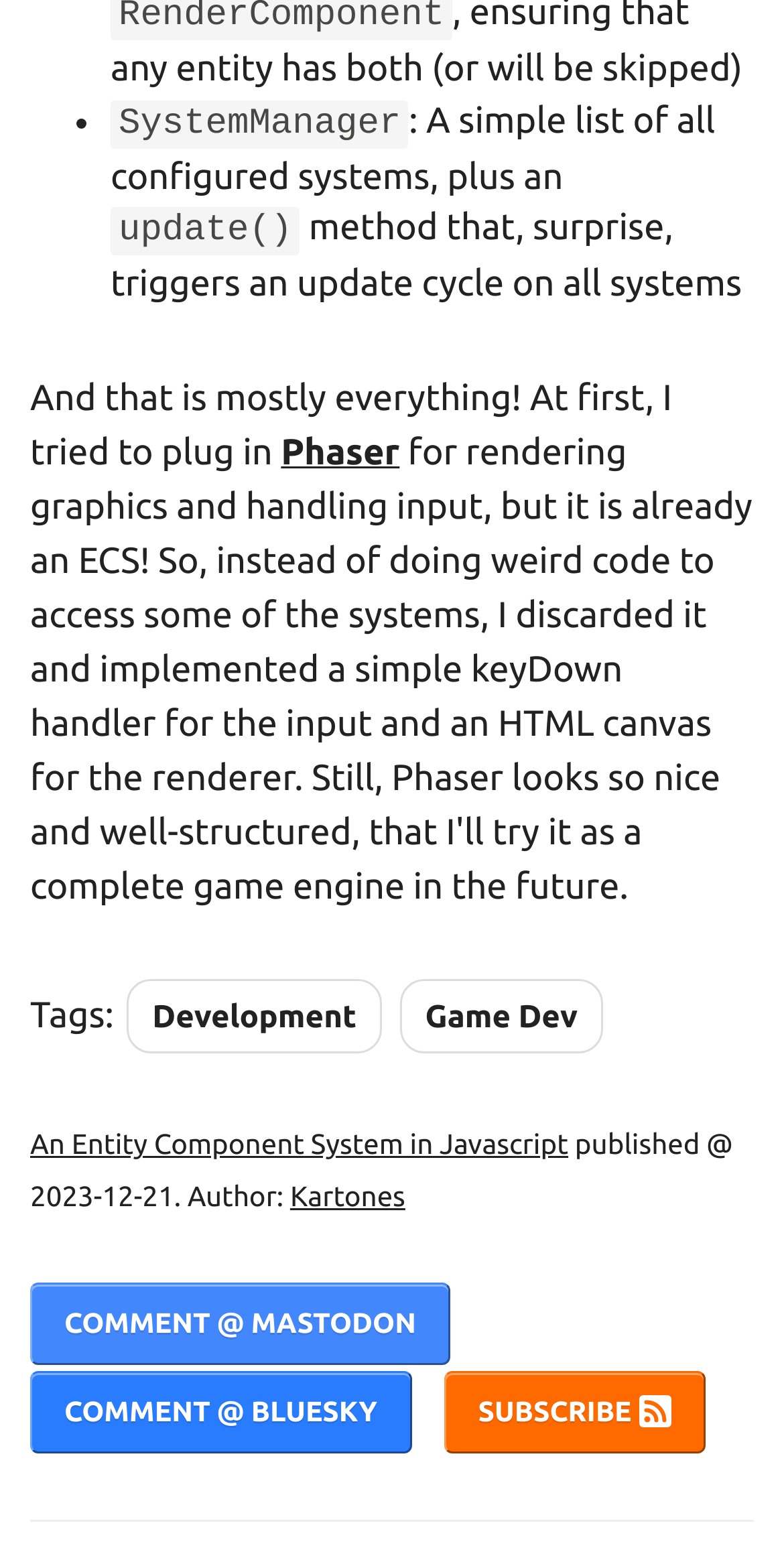Given the description: "Phaser", determine the bounding box coordinates of the UI element. The coordinates should be formatted as four float numbers between 0 and 1, [left, top, right, bottom].

[0.358, 0.276, 0.51, 0.302]